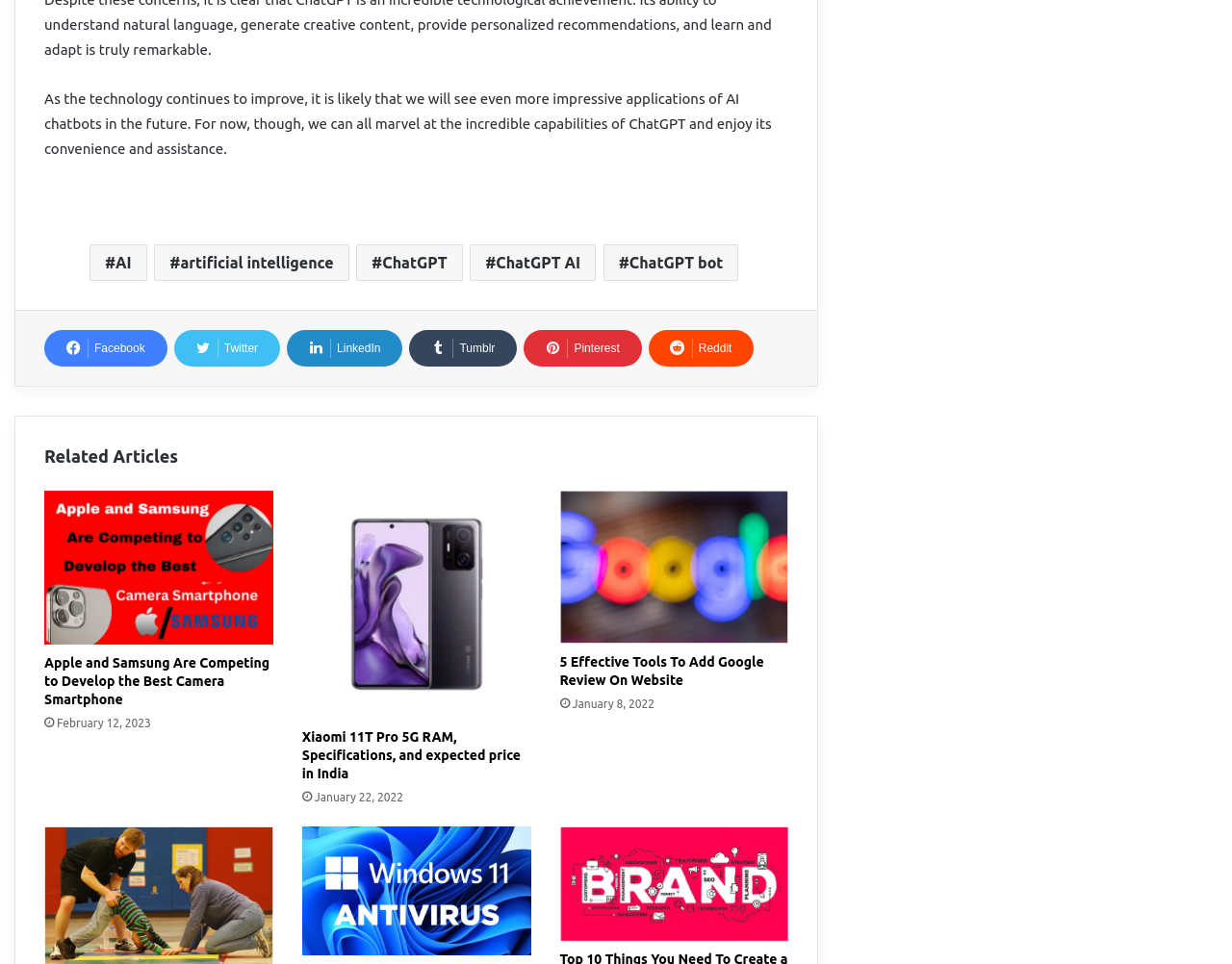What is the topic of the third related article?
Refer to the image and give a detailed answer to the query.

The third related article is '5 Effective Tools To Add Google Review On Website', which suggests that the topic of the third related article is Google Review and how to add it to a website.